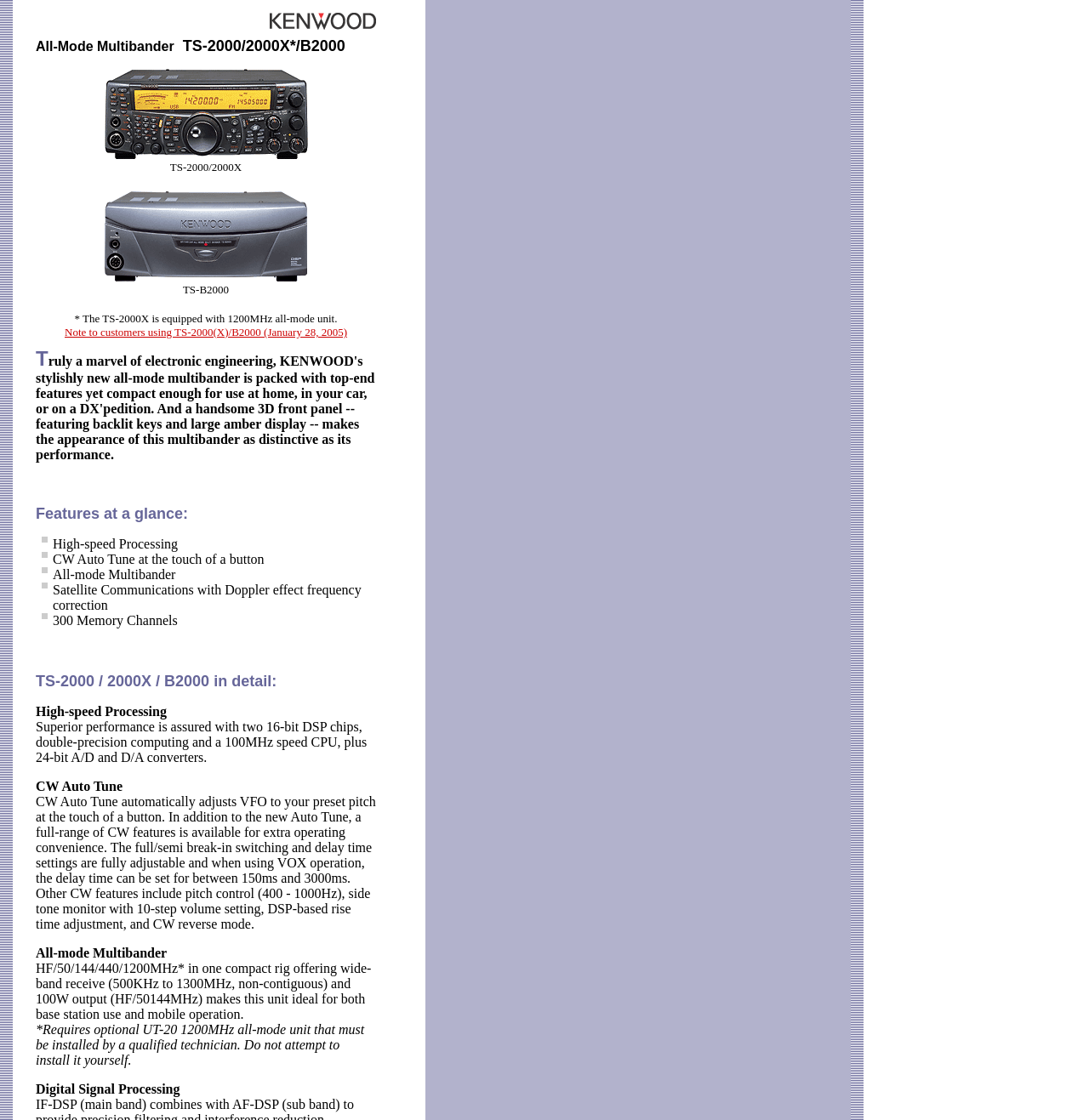Answer the question in one word or a short phrase:
What is the purpose of the CW Auto Tune feature?

Automatically adjusts VFO to preset pitch